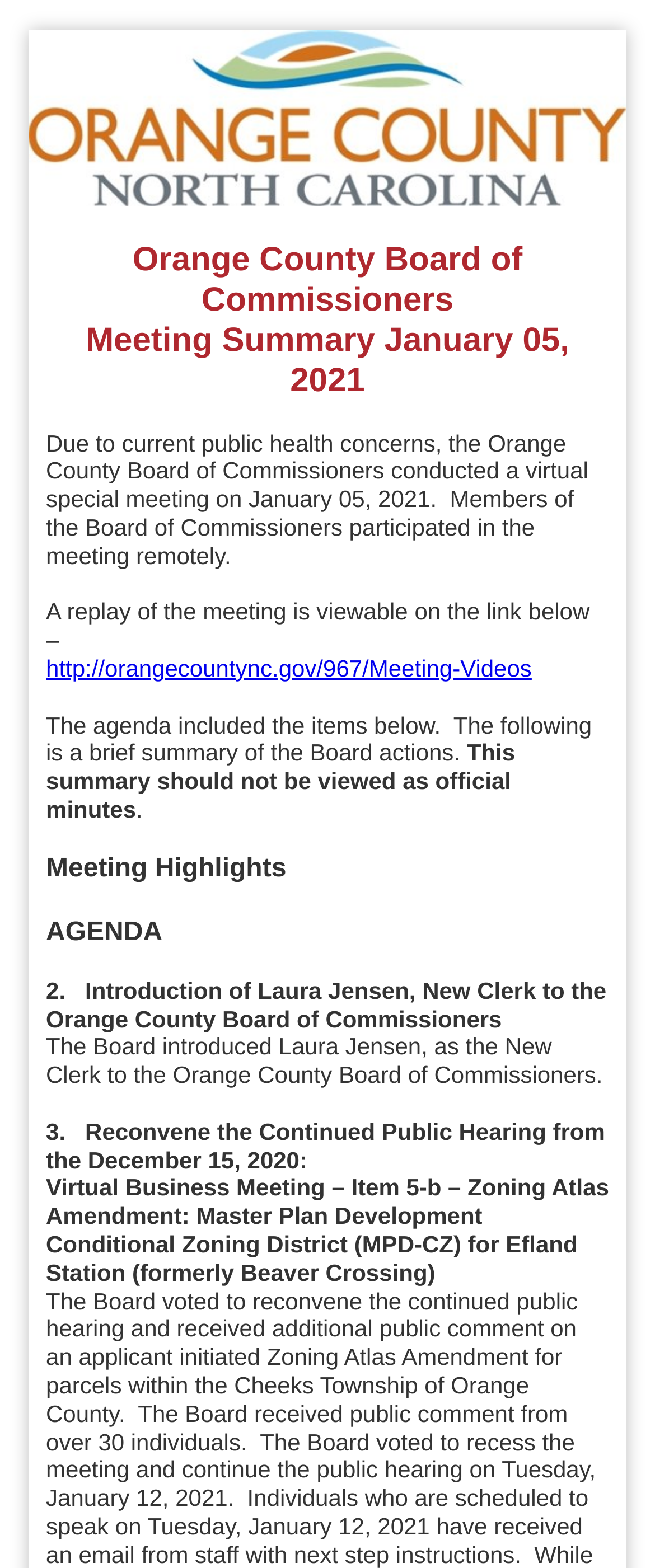Please determine the bounding box coordinates for the UI element described as: "http://orangecountync.gov/967/Meeting-Videos".

[0.07, 0.417, 0.812, 0.435]